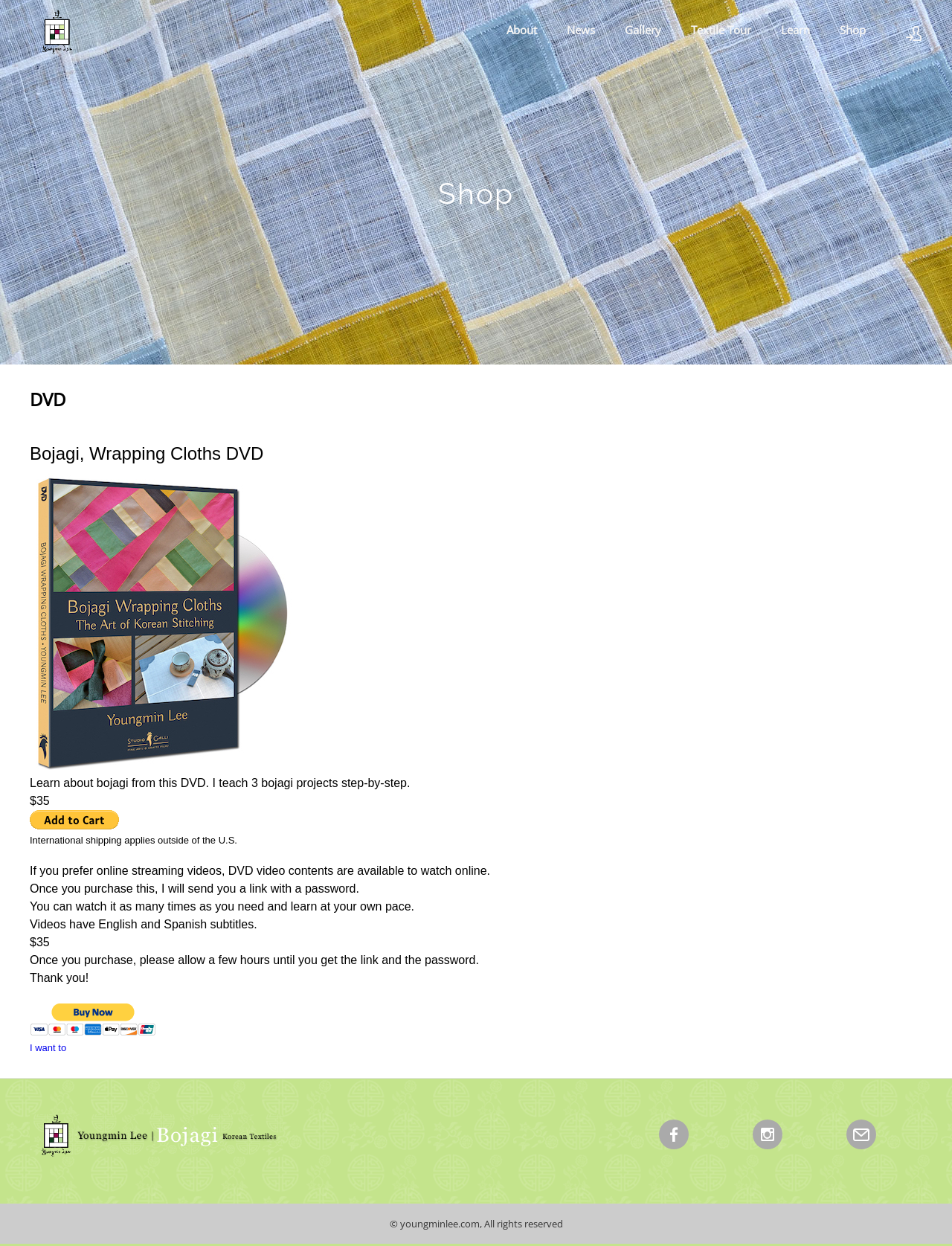Please specify the bounding box coordinates for the clickable region that will help you carry out the instruction: "Follow the Facebook page".

[0.692, 0.898, 0.723, 0.922]